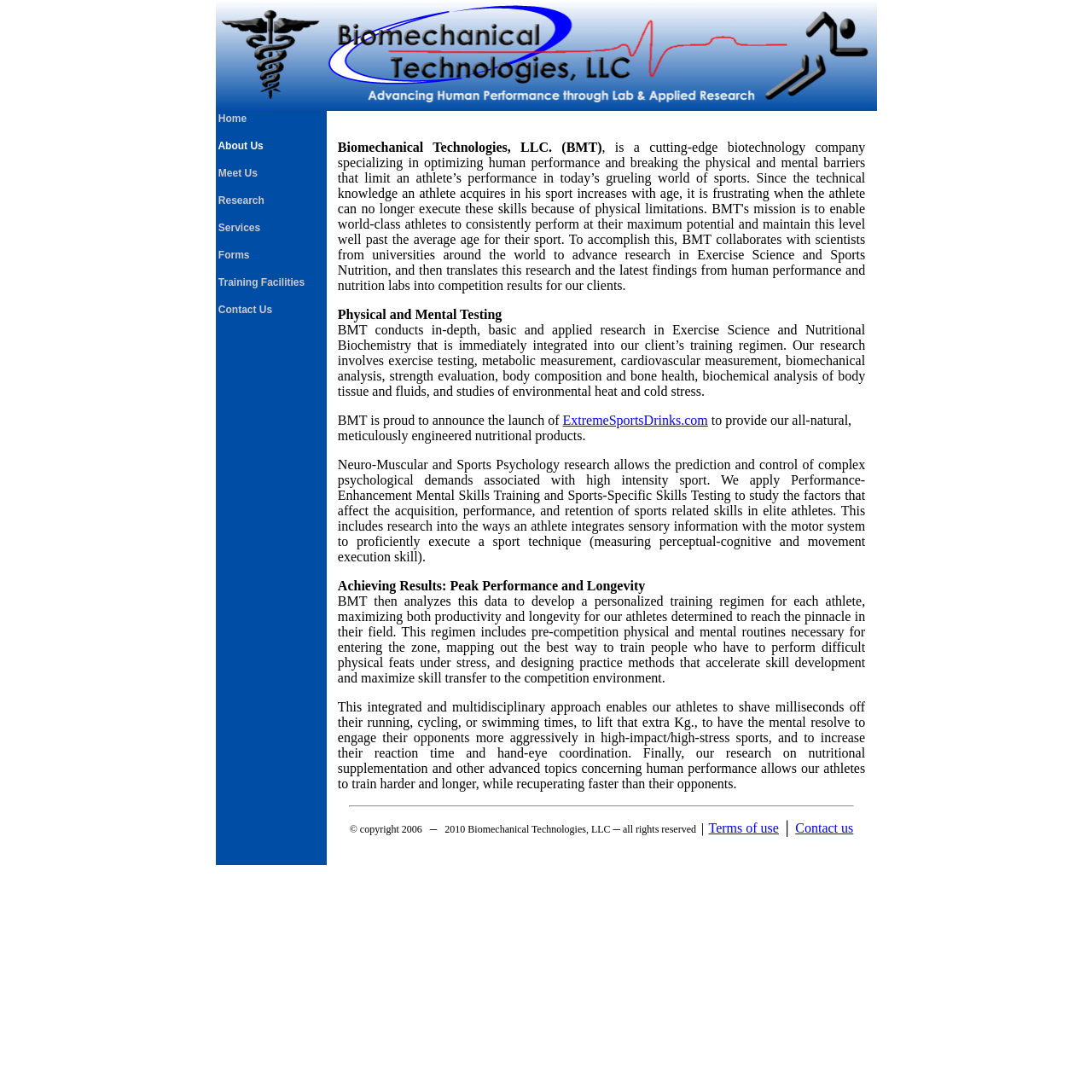Describe all the key features and sections of the webpage thoroughly.

The webpage is about Biomechanical Technologies, a leading sports science company that focuses on developing cutting-edge technology for the diet and nutrition market. 

At the top of the page, there is a logo image and a navigation menu with links to different sections of the website, including Home, About Us, Meet Us, Research, Services, Forms, Training Facilities, and Contact Us. 

Below the navigation menu, there is a large block of text that describes the company's mission and services. The text explains that Biomechanical Technologies collaborates with scientists from universities around the world to advance research in Exercise Science and Sports Nutrition, and then translates this research into competition results for their clients. The company conducts in-depth research in various areas, including physical and mental testing, neuro-muscular and sports psychology, and nutritional supplementation. 

The text also explains that the company analyzes data to develop personalized training regimens for each athlete, maximizing both productivity and longevity. This integrated approach enables athletes to improve their performance and achieve peak results. 

At the bottom of the page, there is a horizontal separator line, followed by a copyright notice and links to Terms of use and Contact us. There is also an image and a link to ExtremeSportsDrinks.com, a website that provides all-natural, meticulously engineered nutritional products.